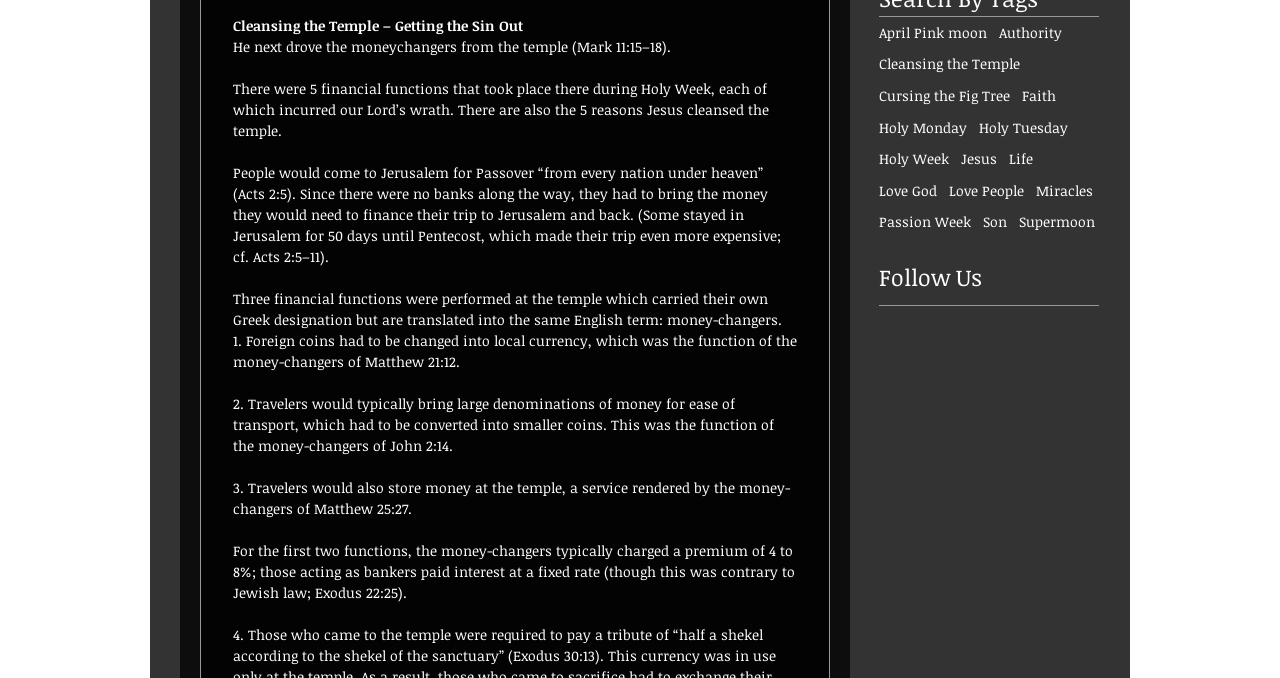What is the purpose of the 'tags' navigation?
Based on the visual content, answer with a single word or a brief phrase.

To navigate to related topics